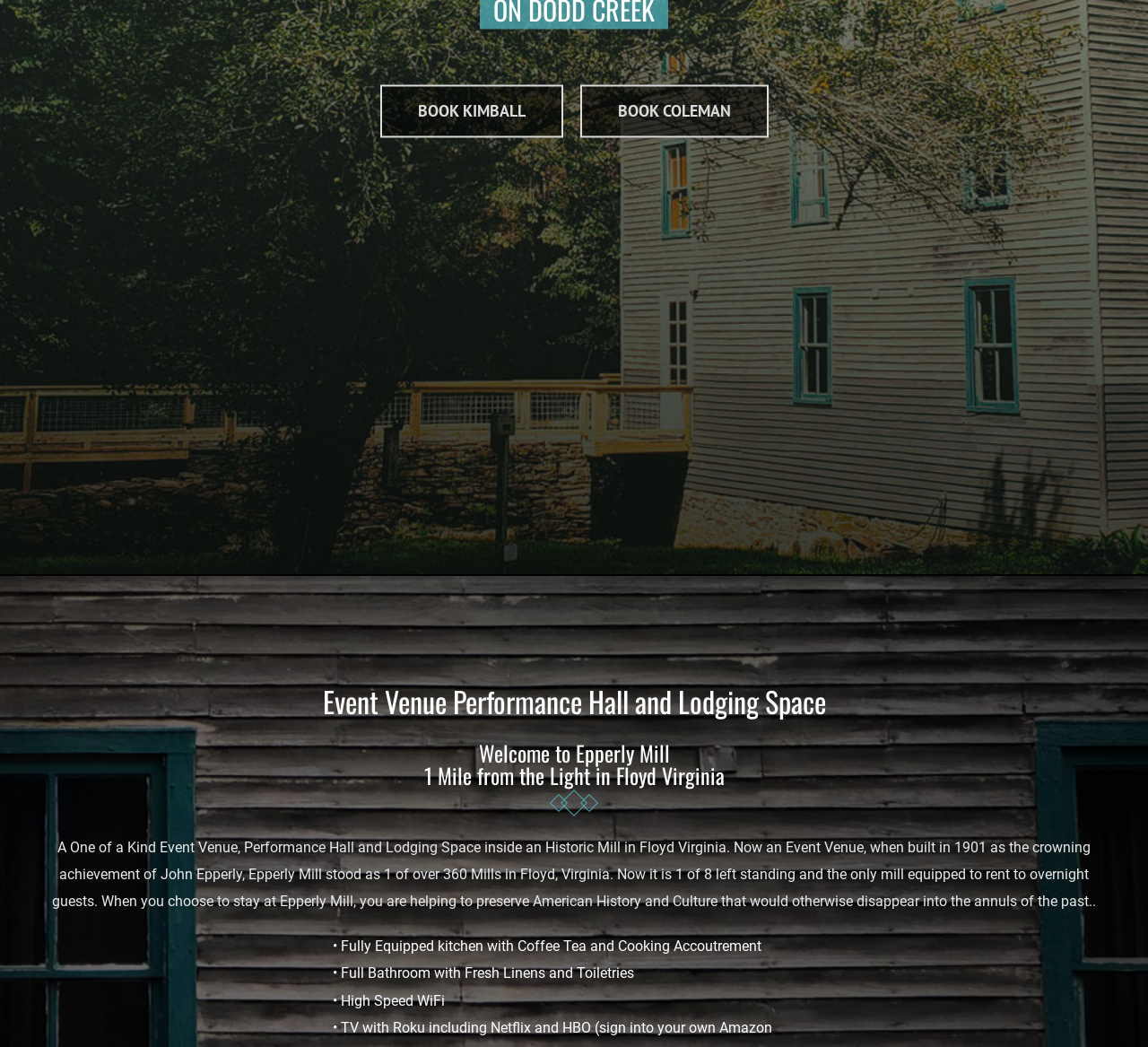Locate and provide the bounding box coordinates for the HTML element that matches this description: "Go to Top".

[0.904, 0.518, 0.941, 0.548]